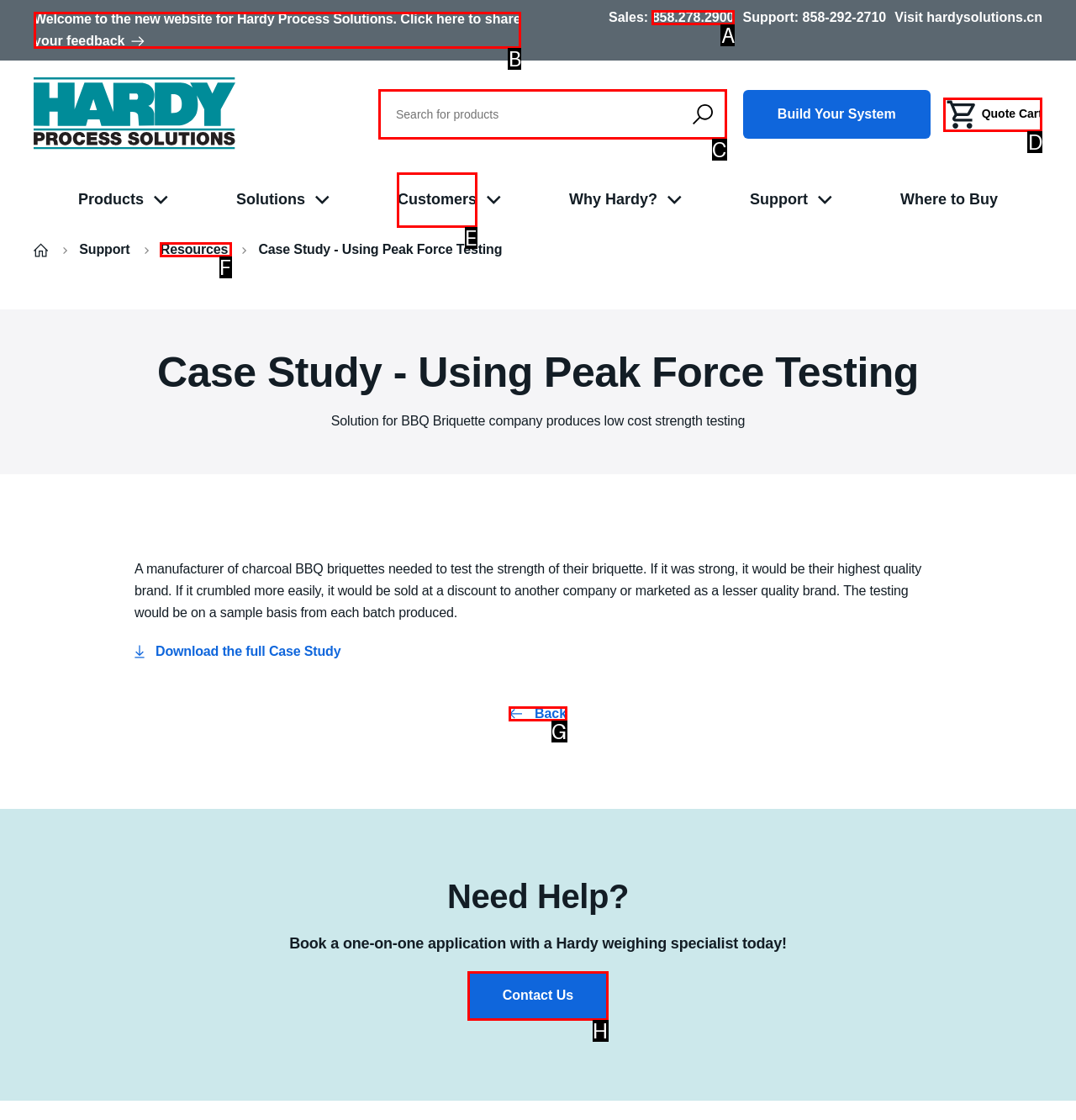Identify the letter of the option to click in order to Search for products. Answer with the letter directly.

C